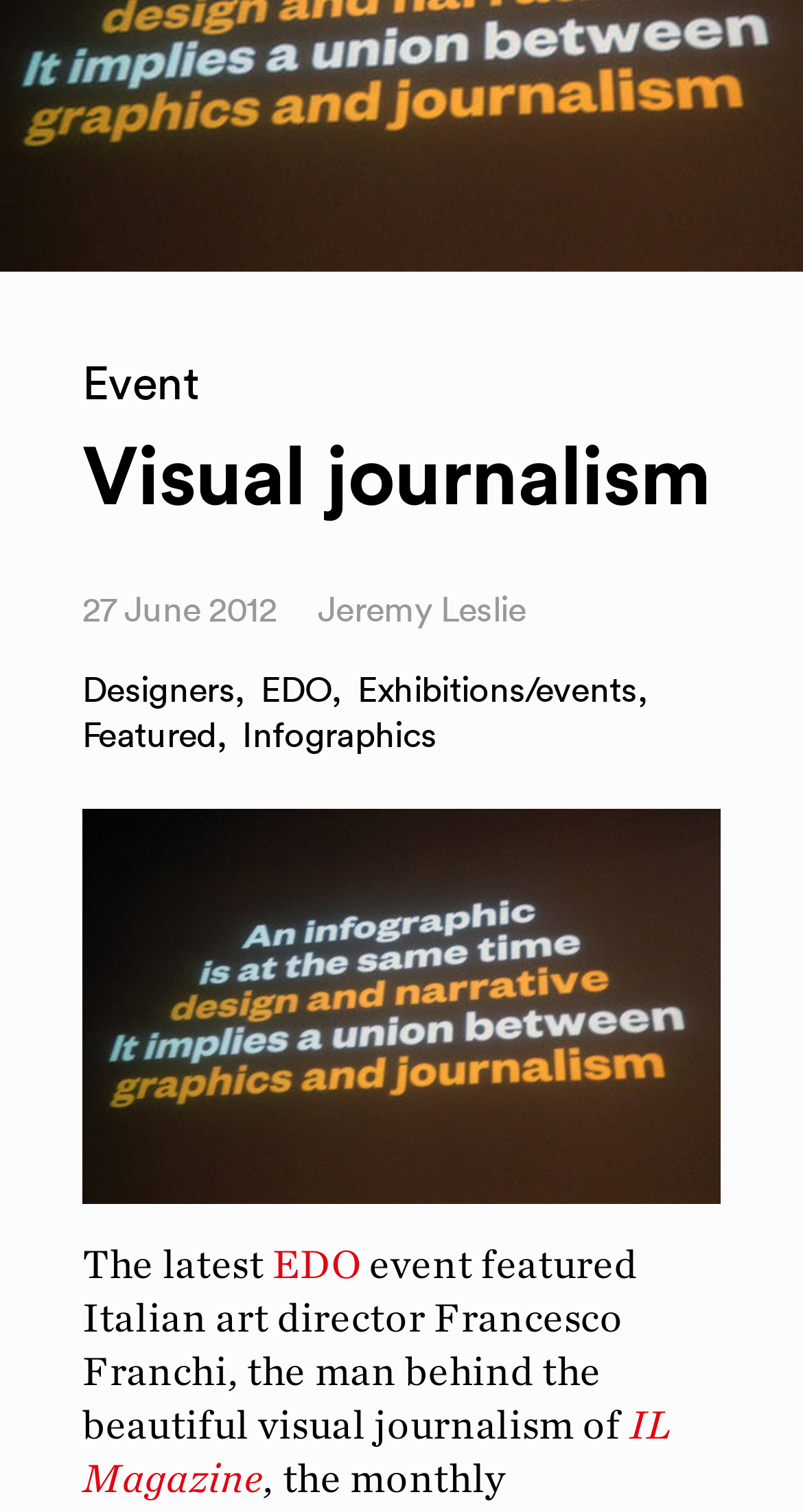Identify the bounding box for the UI element specified in this description: "Company Formation". The coordinates must be four float numbers between 0 and 1, formatted as [left, top, right, bottom].

None